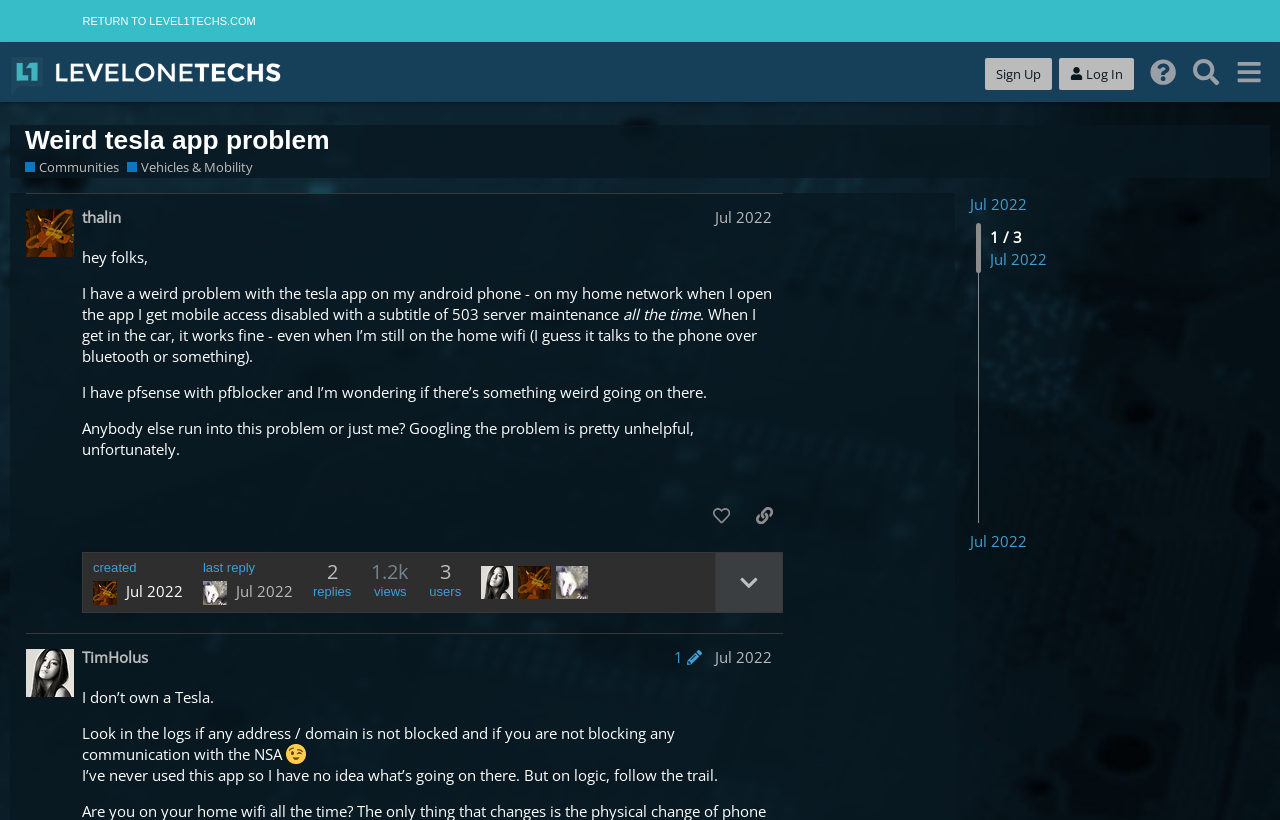What is the timestamp of the original post?
Please use the image to deliver a detailed and complete answer.

The original post by thalin was made on July 28, 2022, at 4:37 am, as indicated by the timestamp on the webpage.